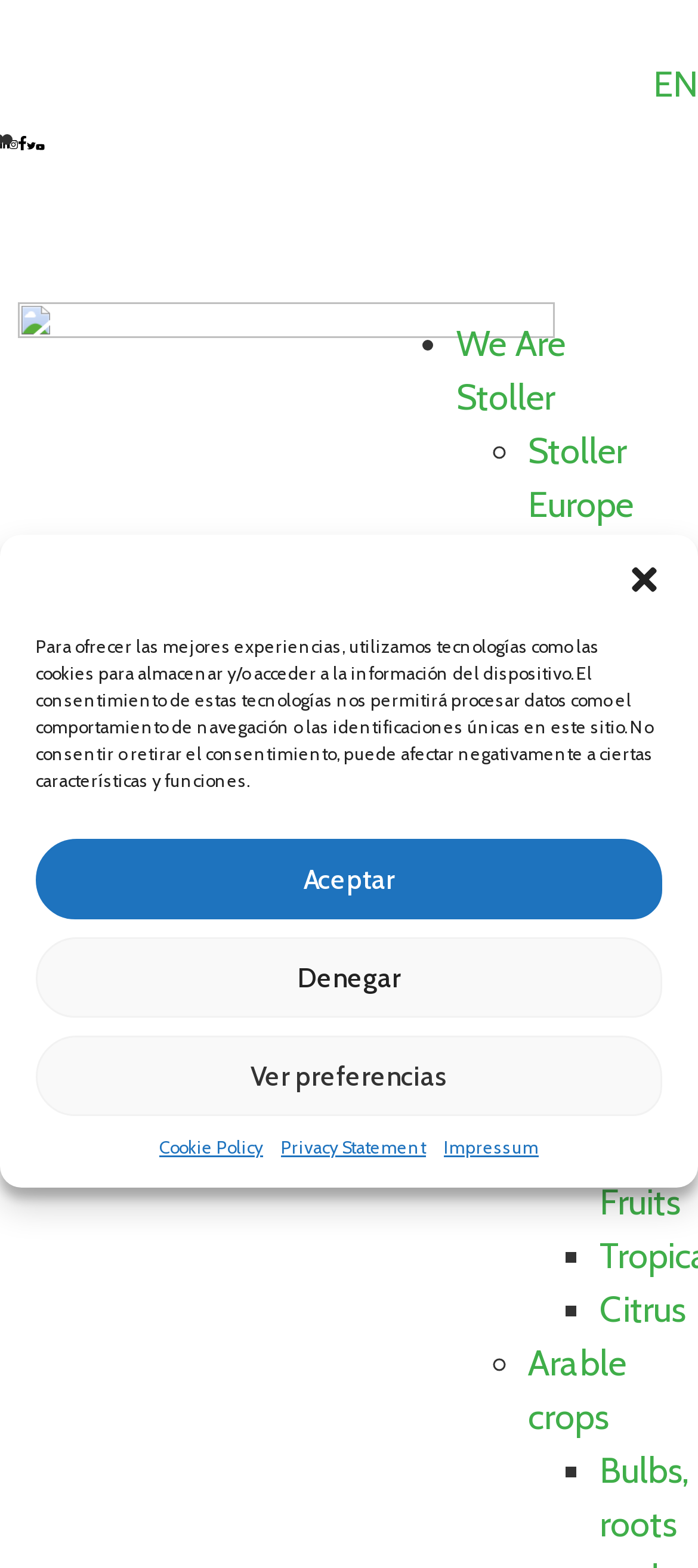Locate the bounding box of the user interface element based on this description: "We Are Stoller".

[0.654, 0.205, 0.81, 0.267]